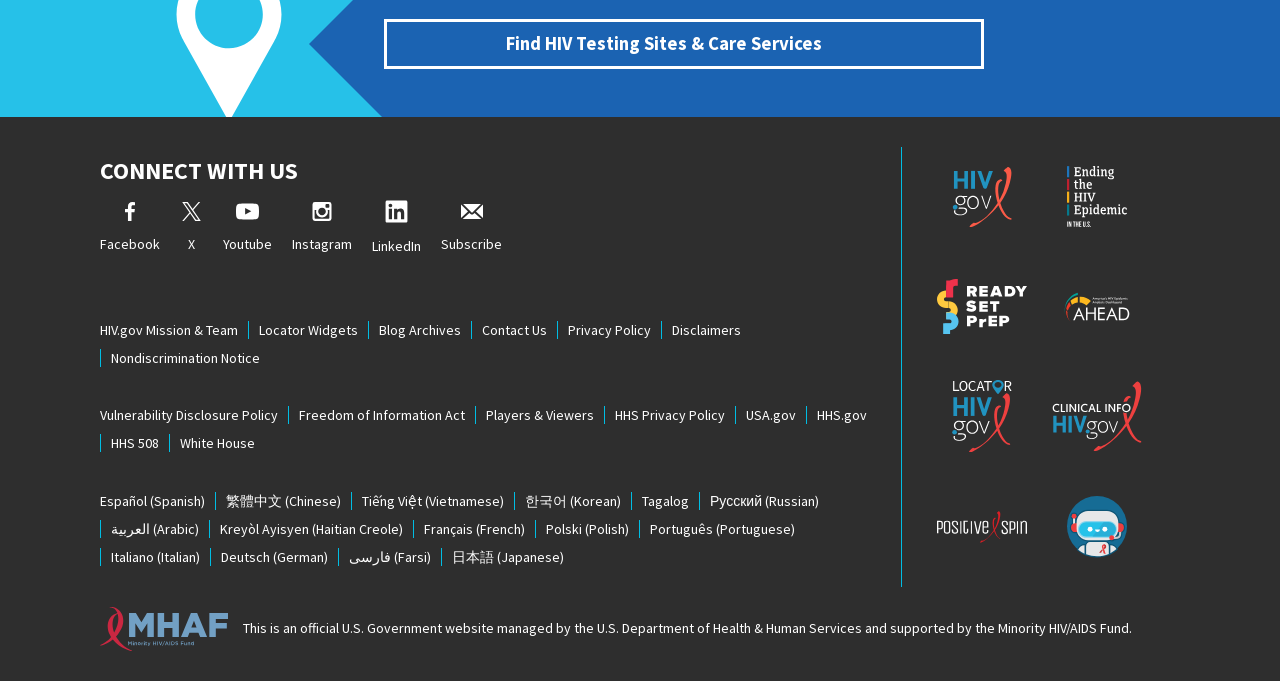What is the topic of the webpage? Observe the screenshot and provide a one-word or short phrase answer.

HIV information and resources